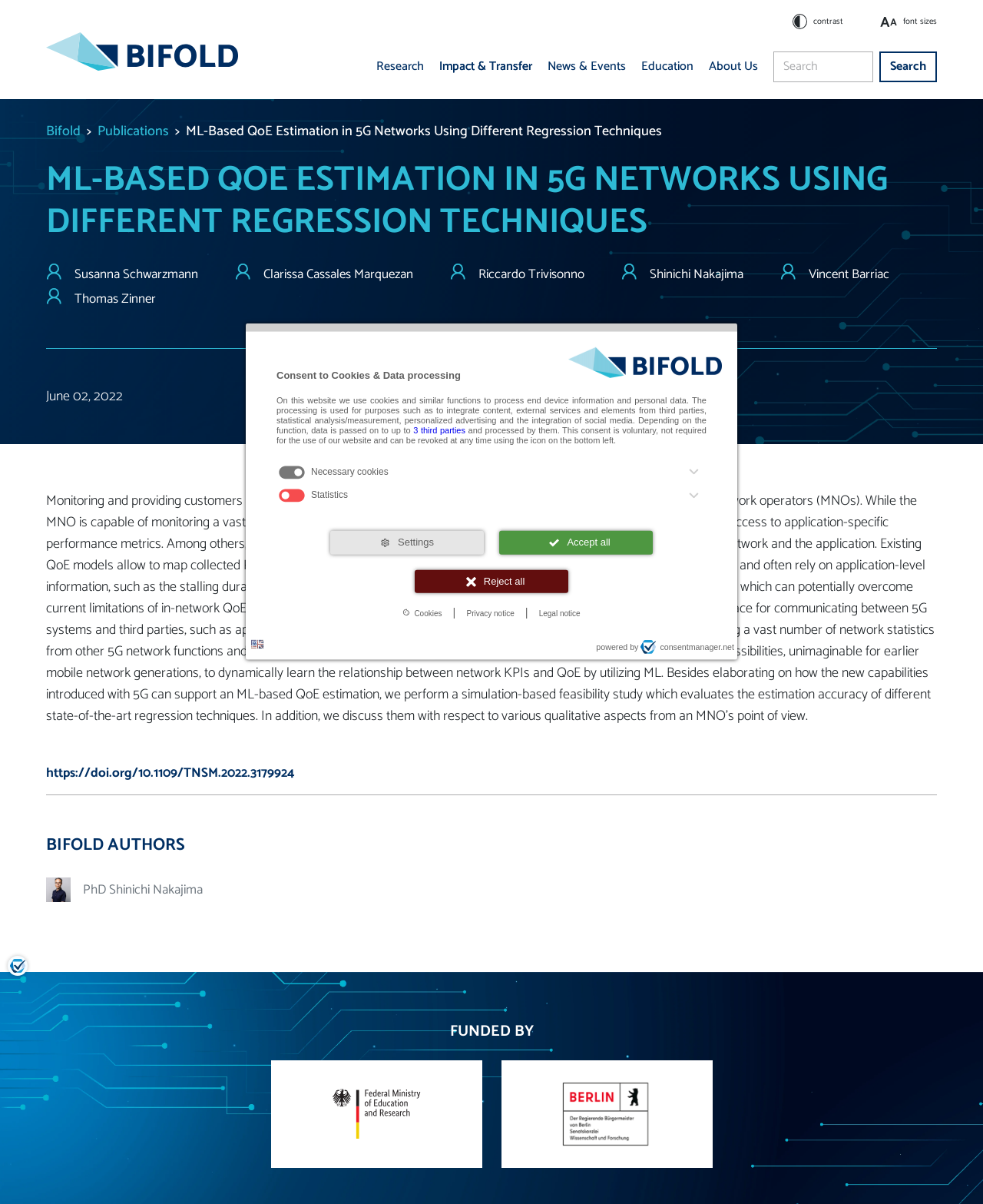Predict the bounding box of the UI element based on the description: "News & Events". The coordinates should be four float numbers between 0 and 1, formatted as [left, top, right, bottom].

[0.549, 0.026, 0.645, 0.082]